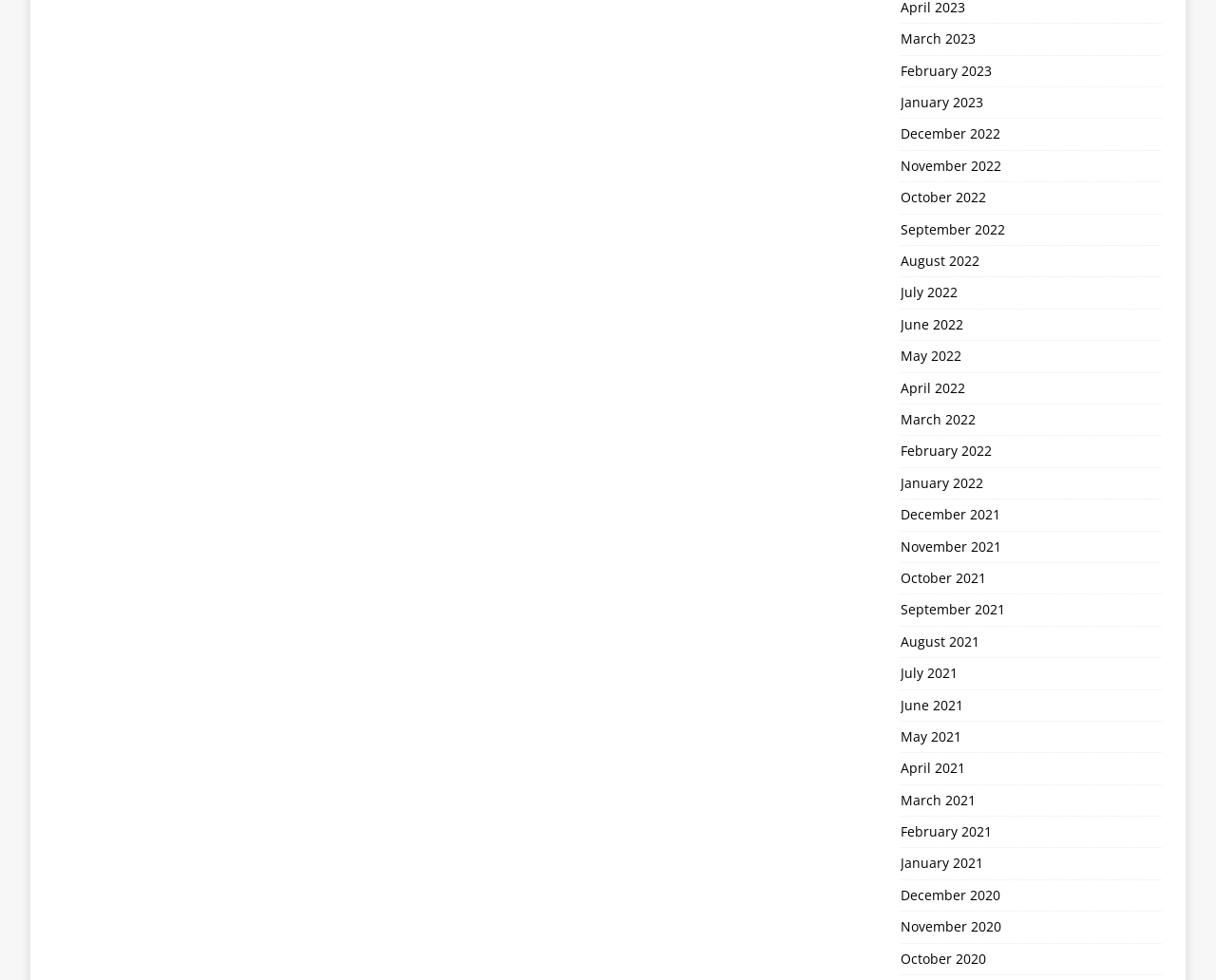Please provide a detailed answer to the question below based on the screenshot: 
What is the most recent month listed?

I determined the most recent month listed by examining the links on the webpage, which are arranged in a vertical list. The topmost link is 'March 2023', indicating that it is the most recent month listed.